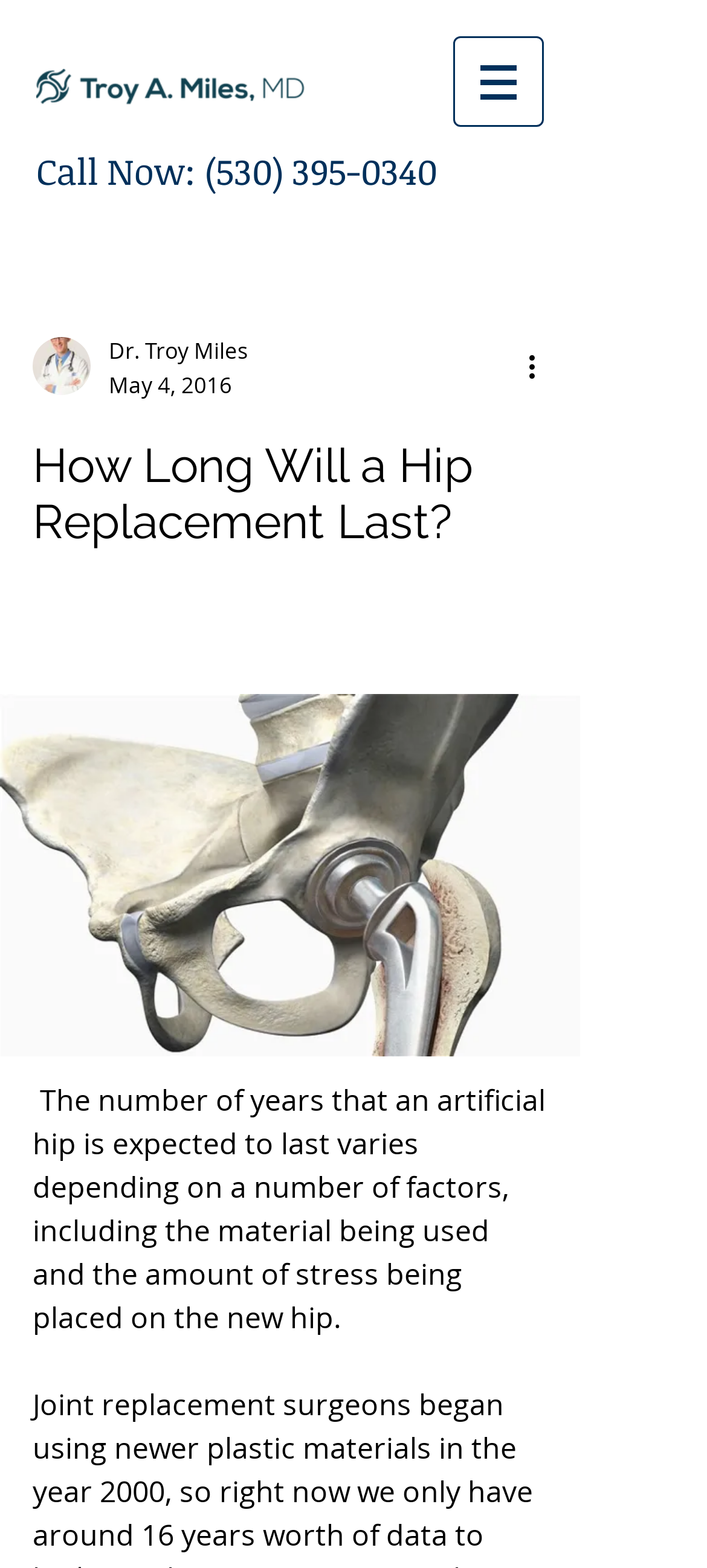Can you extract the headline from the webpage for me?

Call Now: (530) 395-0340